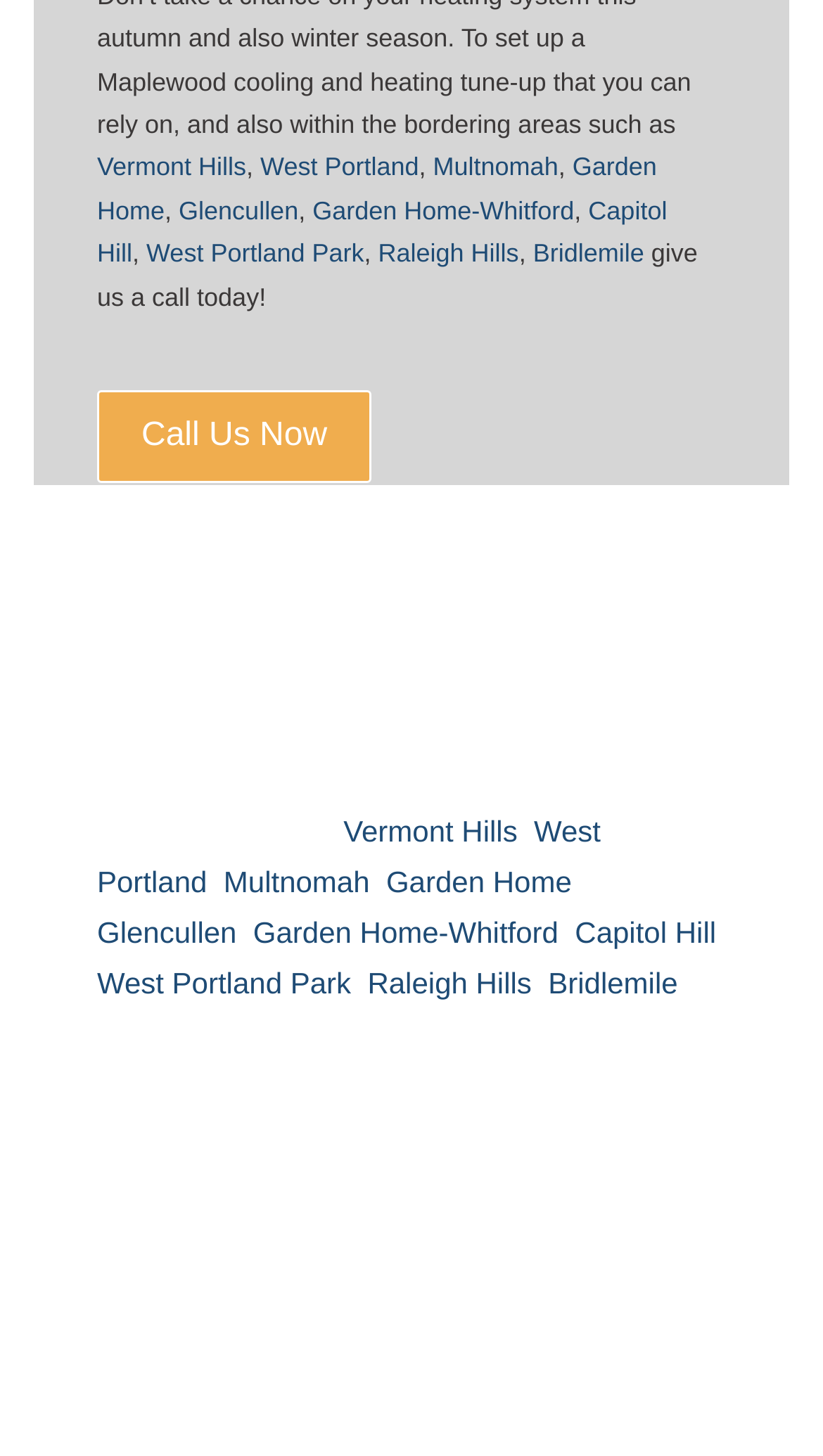How can I contact Portland HVAC Pros?
Please provide a full and detailed response to the question.

The webpage has a link 'Call Us Now' which suggests that customers can contact Portland HVAC Pros by calling them, and there is also a text 'give us a call today!' which reinforces this idea.